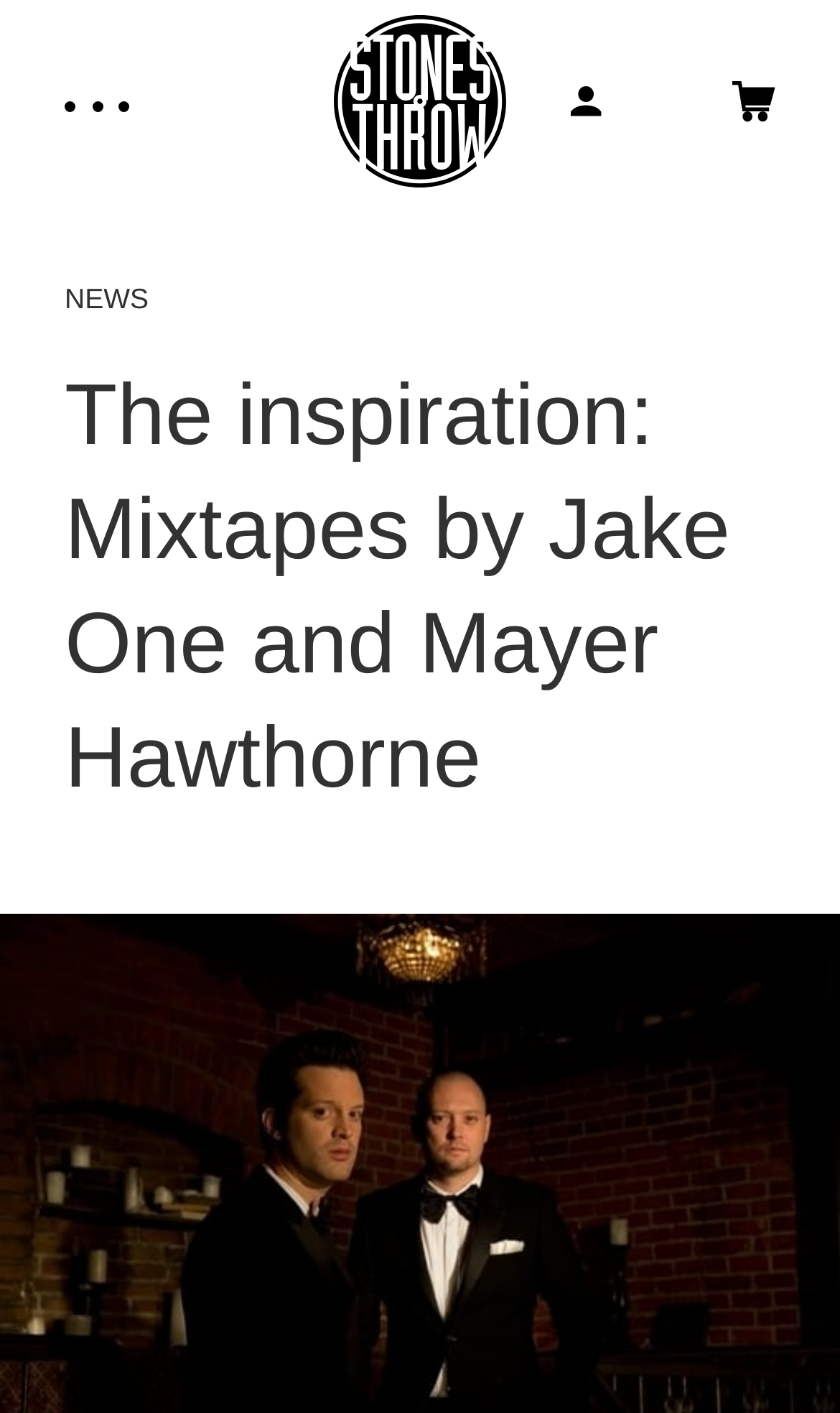Determine the bounding box for the described UI element: "Jamael Dean".

[0.0, 0.589, 1.0, 0.734]